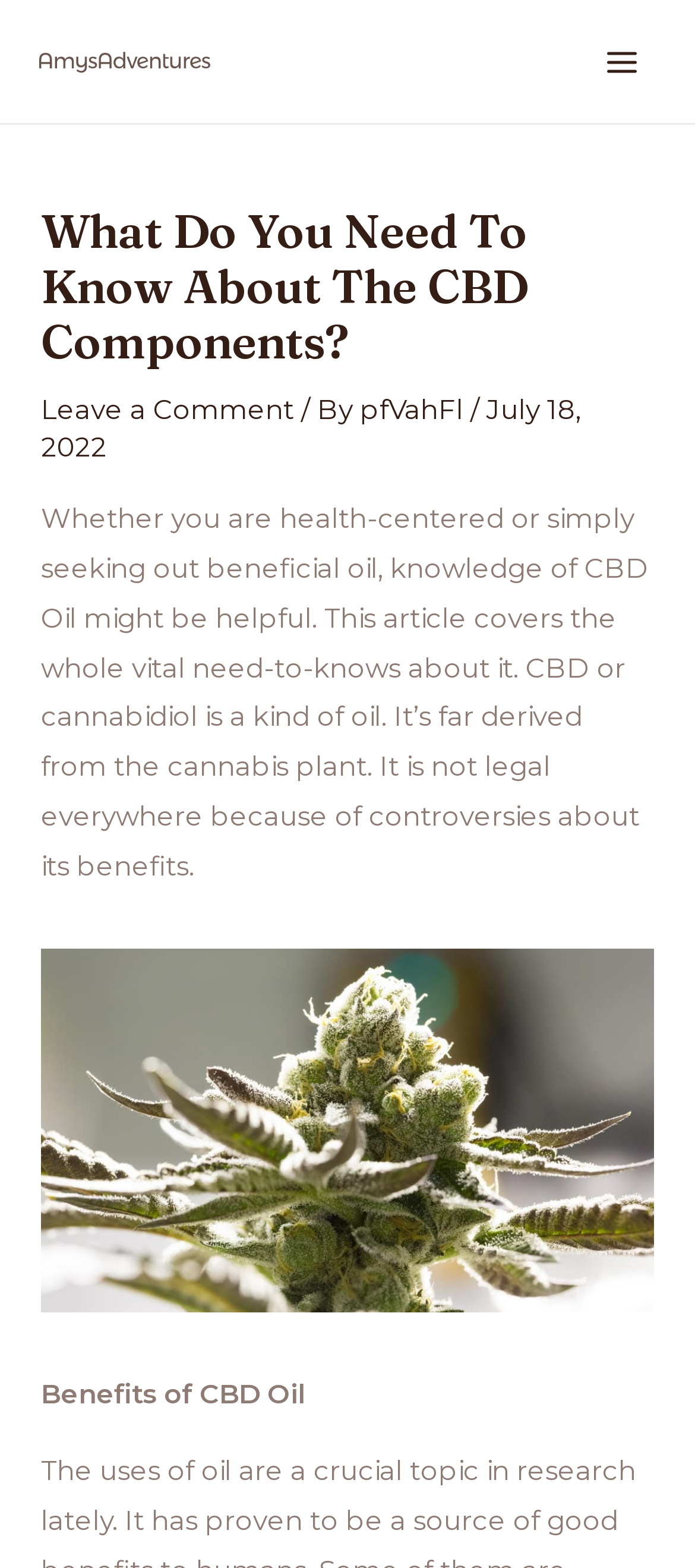Using the information in the image, give a detailed answer to the following question: What is the purpose of this article?

The article aims to provide knowledge about CBD Oil, covering the whole vital need-to-knows about it, as stated in the introductory paragraph.